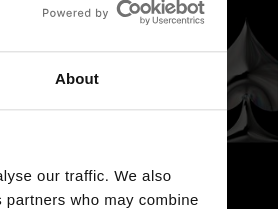Who is the leading company in decorative technology behind the design?
Give a single word or phrase answer based on the content of the image.

Leonhard Kurz